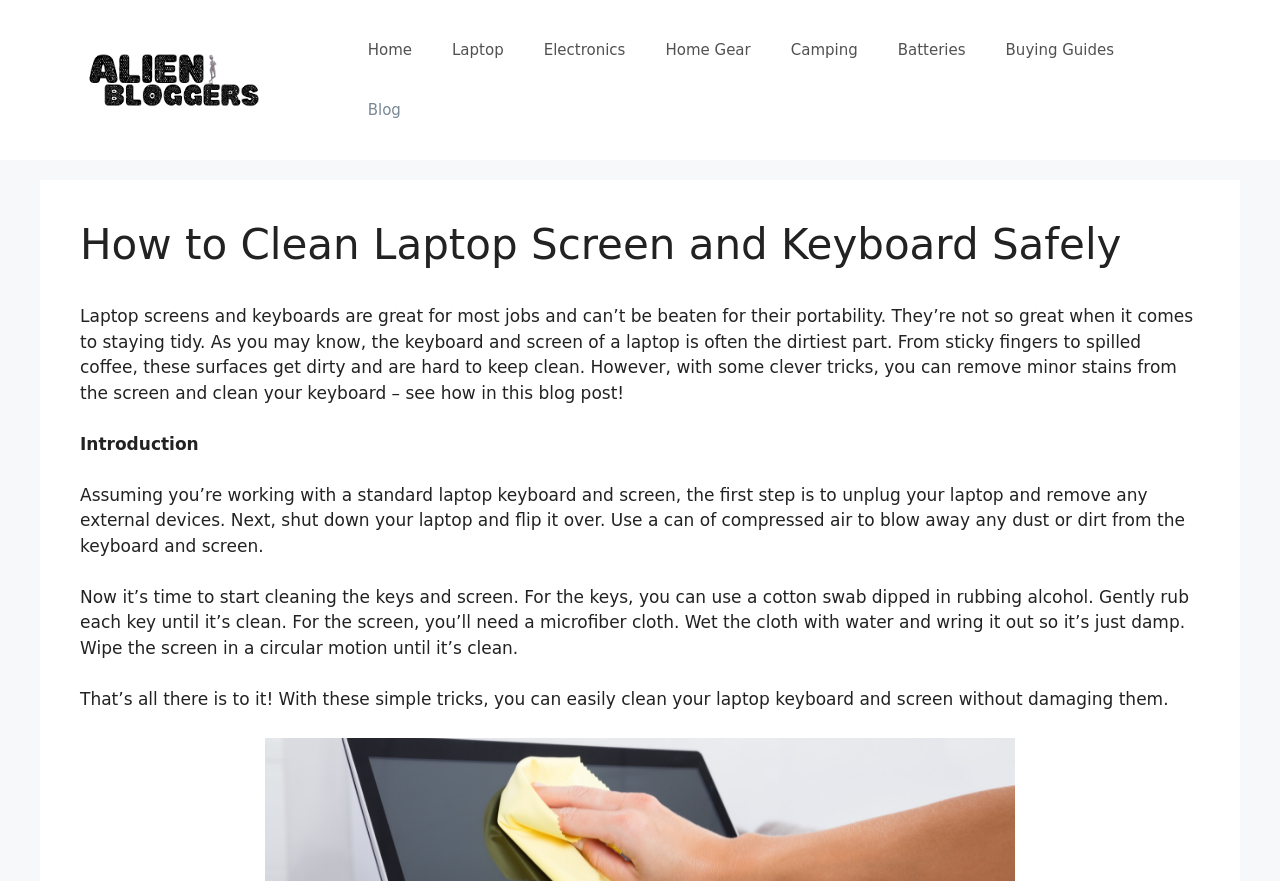What is used to clean laptop keys?
Please provide a full and detailed response to the question.

The webpage suggests using a cotton swab dipped in rubbing alcohol to gently rub each key until it's clean. This is mentioned in the third paragraph of the webpage.